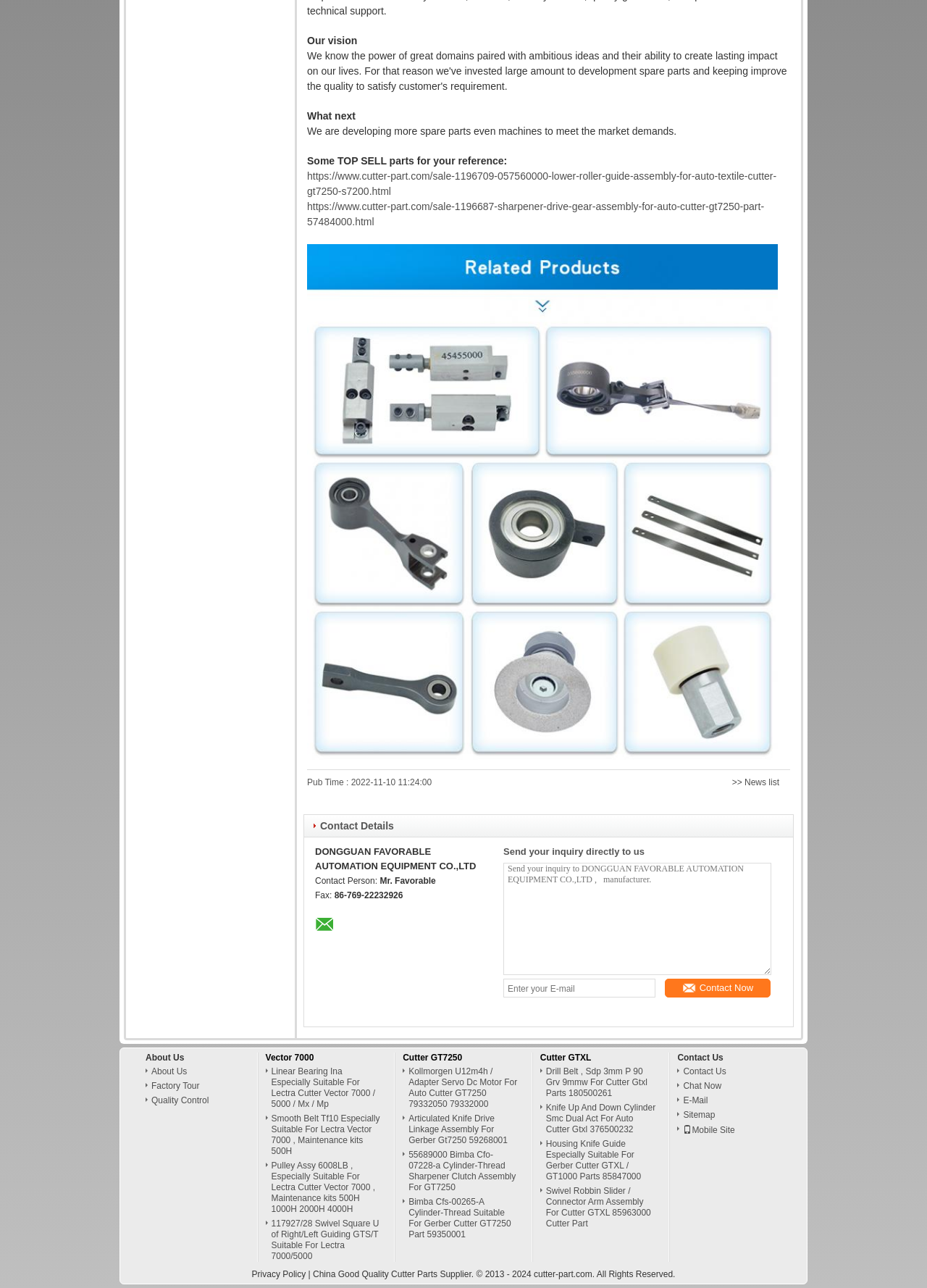What is the topic of the news?
Provide a one-word or short-phrase answer based on the image.

71754058 / 71754004 Motor, Assy, X-Top, S32 For Gerber Cutter S32 2